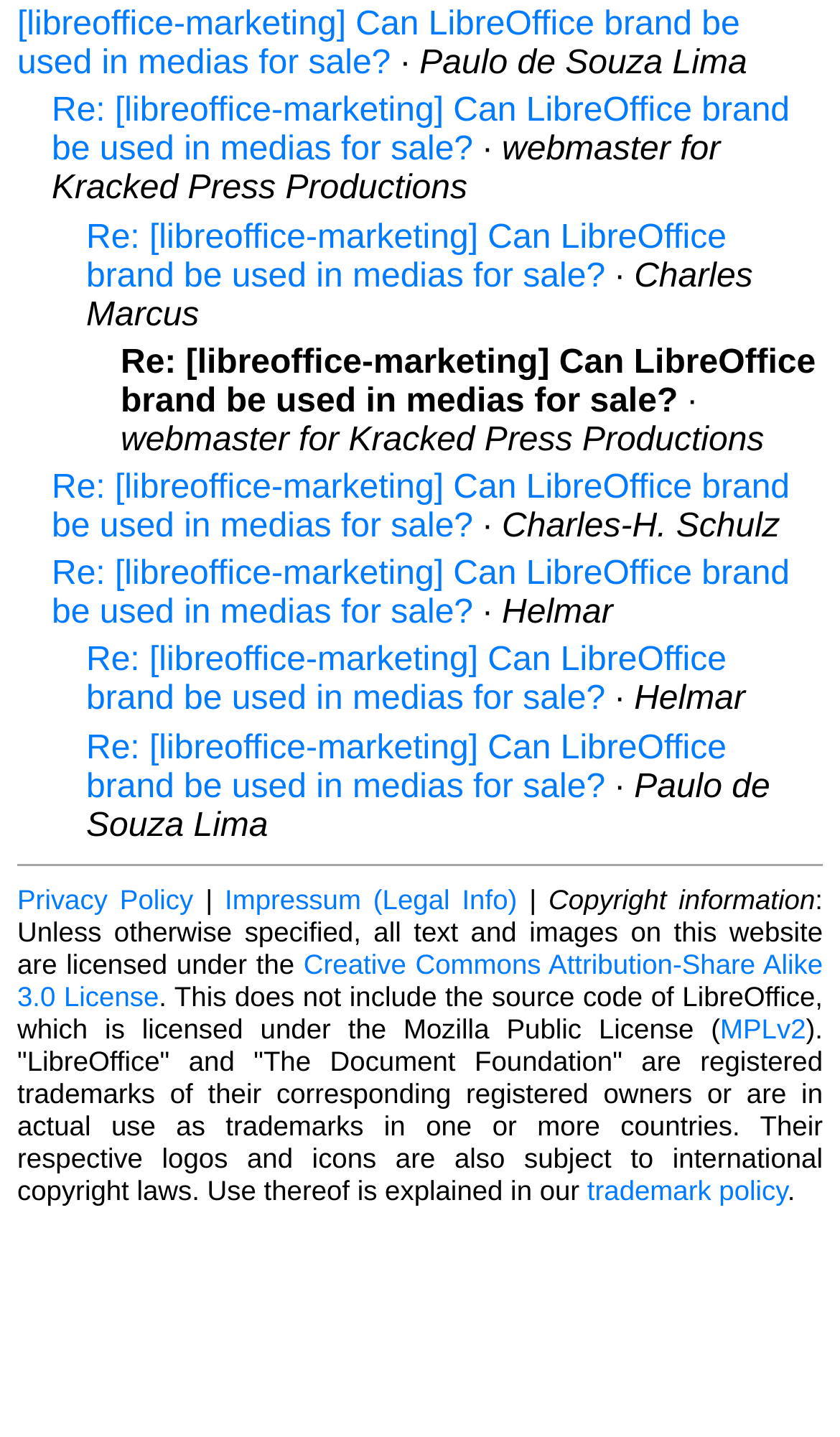Locate the bounding box coordinates of the clickable area needed to fulfill the instruction: "Check the privacy policy".

[0.021, 0.614, 0.23, 0.637]